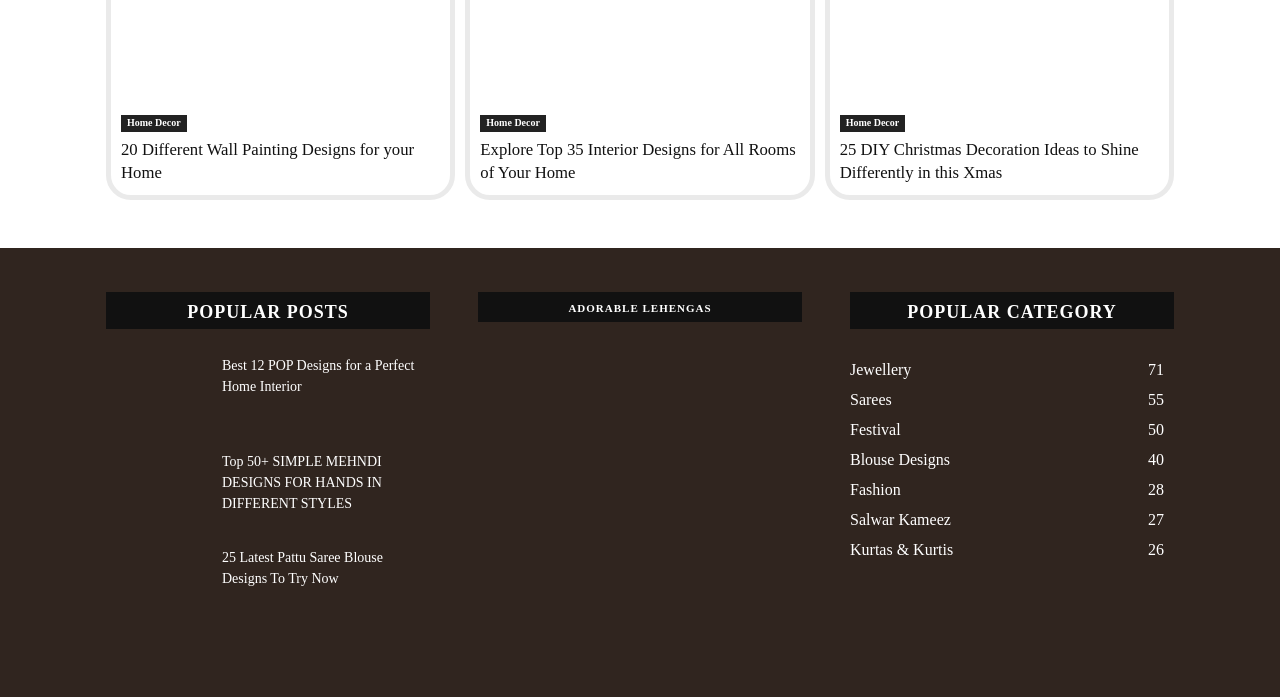How many different wall painting designs are discussed on the webpage?
Using the information from the image, provide a comprehensive answer to the question.

The webpage has a heading titled '20 Different Wall Painting Designs for your Home', which indicates that 20 different wall painting designs are discussed on the webpage.